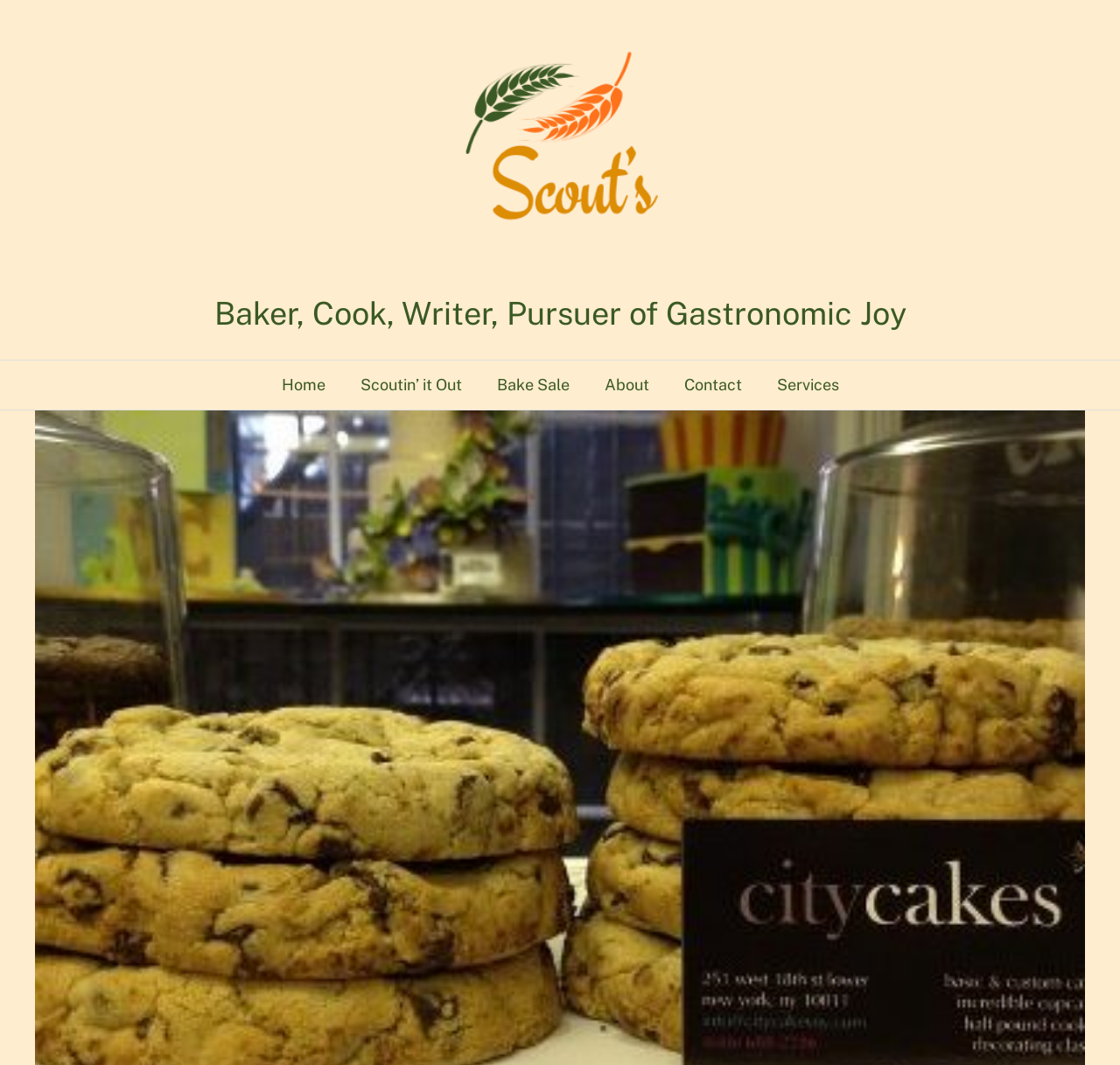Highlight the bounding box of the UI element that corresponds to this description: "Scoutin’ it Out".

[0.321, 0.355, 0.412, 0.368]